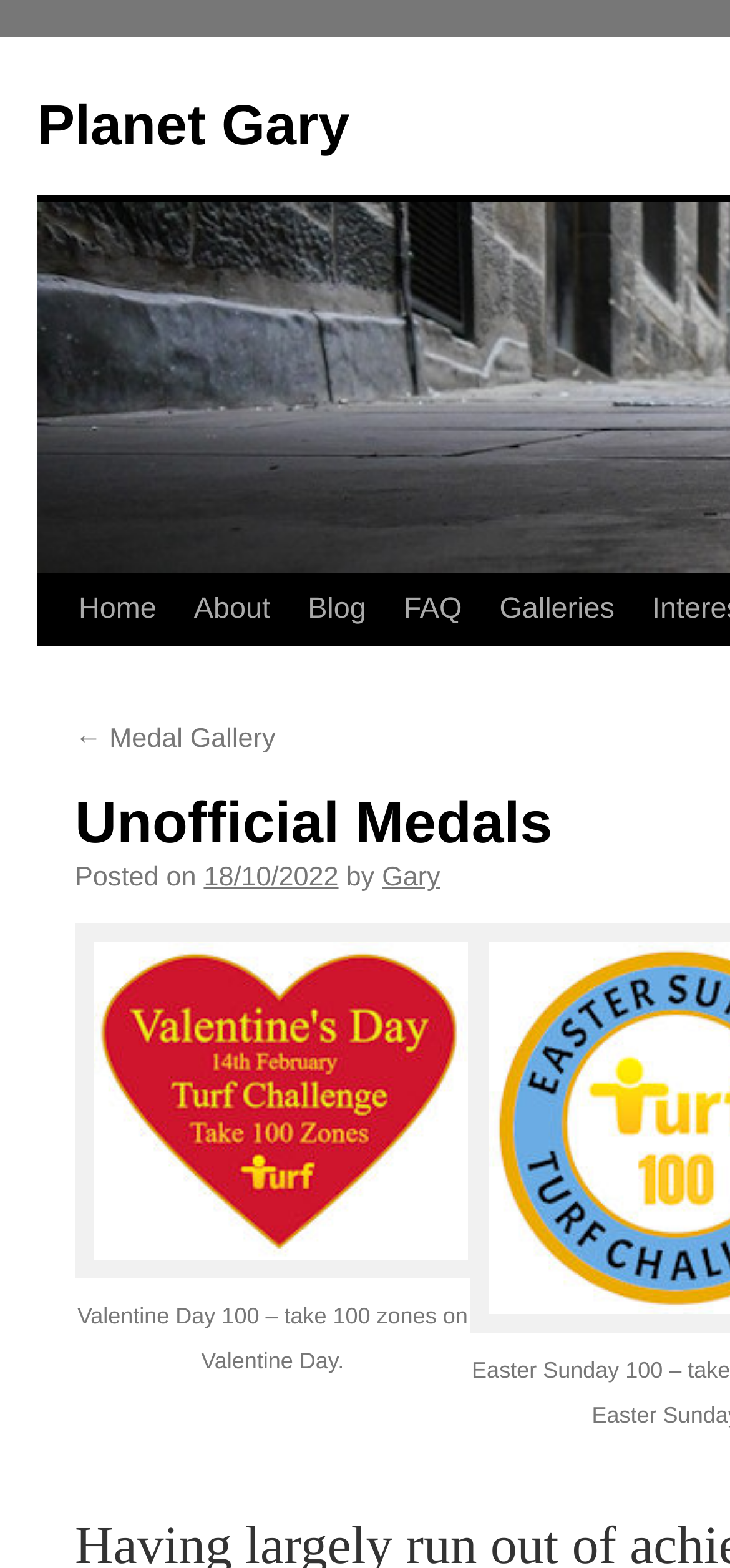Please use the details from the image to answer the following question comprehensively:
What is the name of the author of the post?

The answer can be found by looking at the 'Posted on' section, where it says 'by Gary'. This indicates that Gary is the author of the post.